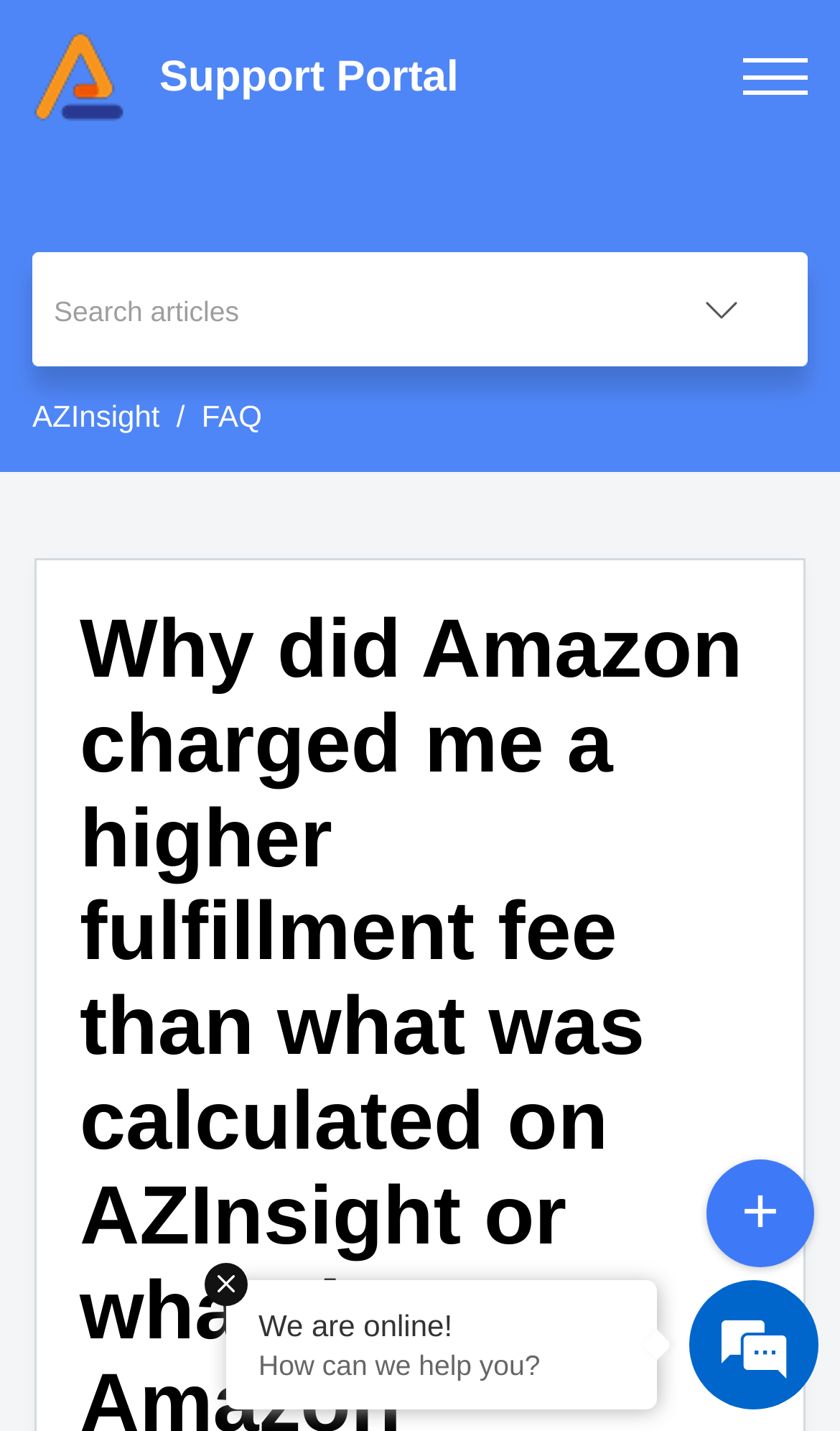Using the description: "placeholder="Search articles"", identify the bounding box of the corresponding UI element in the screenshot.

[0.038, 0.176, 0.756, 0.256]